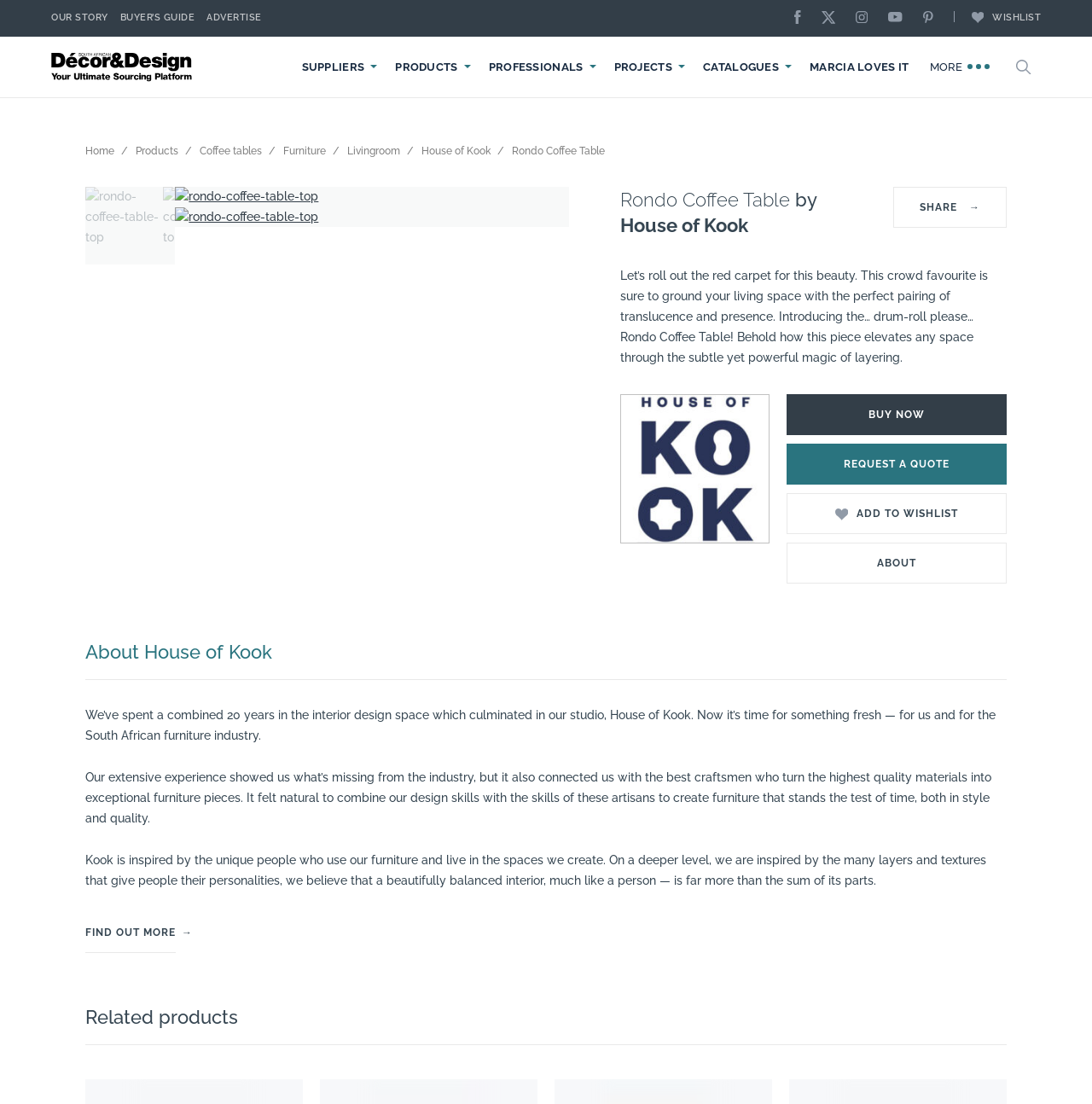What is the inspiration behind the company's furniture?
Look at the image and answer the question with a single word or phrase.

Unique people and their personalities